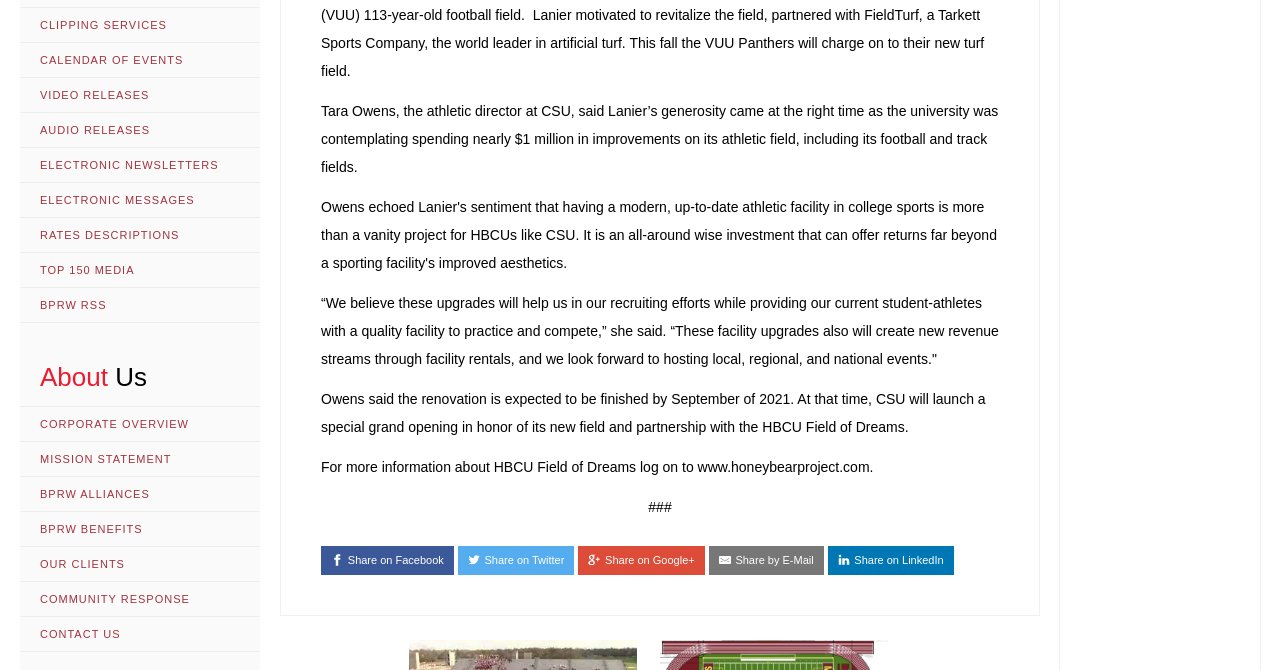Can you specify the bounding box coordinates for the region that should be clicked to fulfill this instruction: "Click on CLIPPING SERVICES".

[0.016, 0.012, 0.203, 0.064]